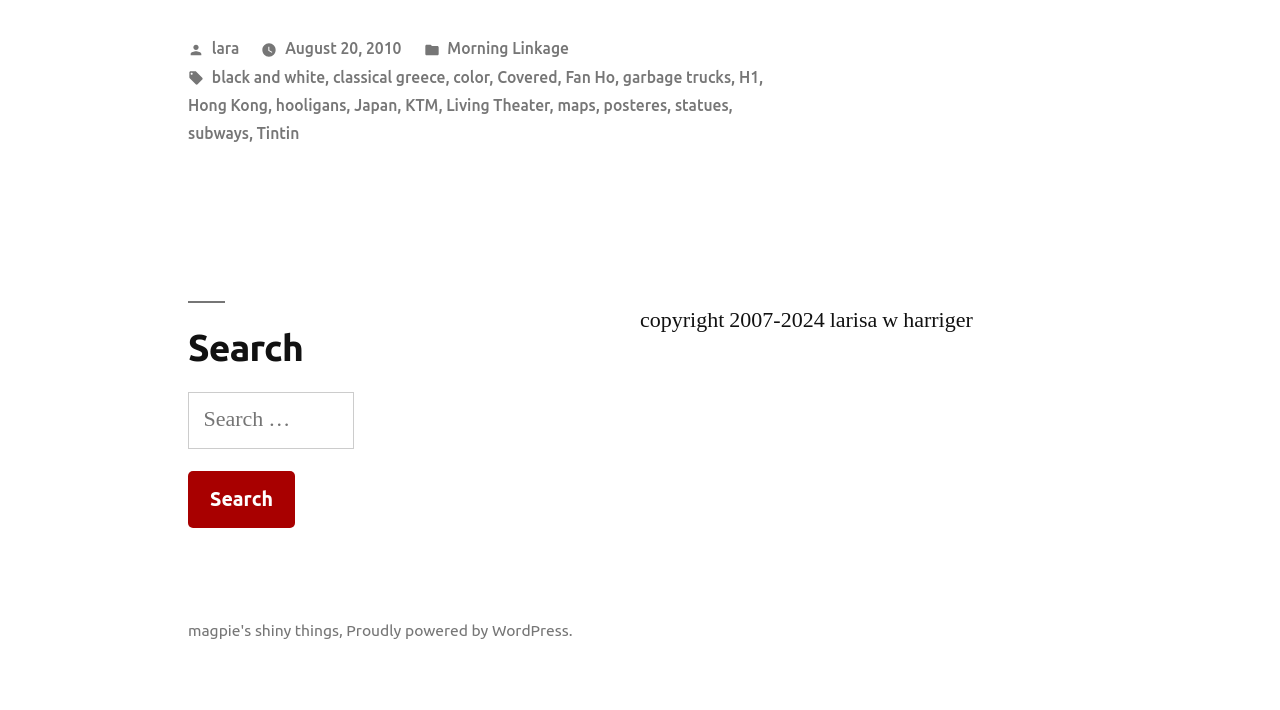Based on the description "Morning Linkage", find the bounding box of the specified UI element.

[0.349, 0.056, 0.445, 0.081]